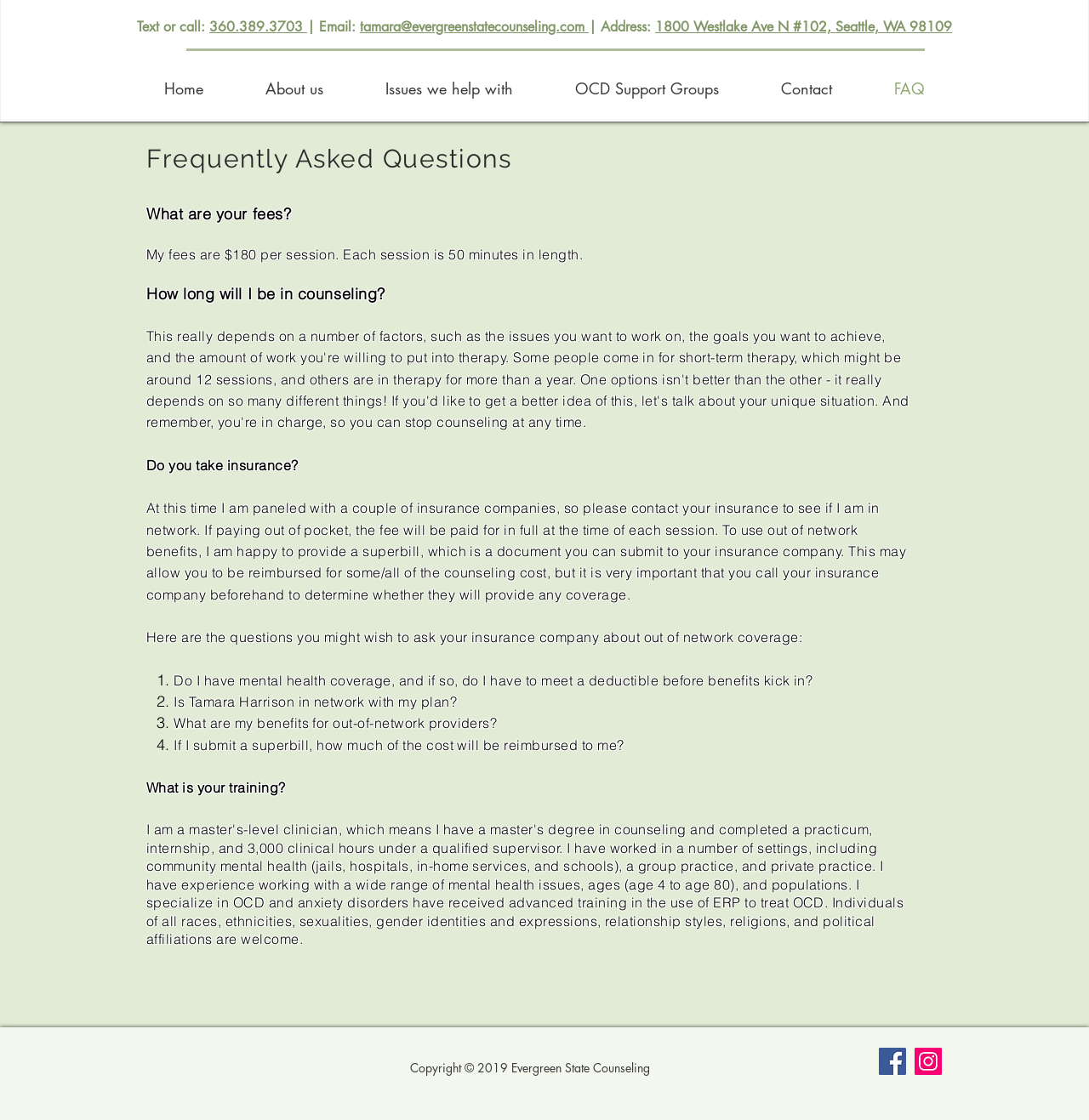Find the bounding box coordinates for the area that must be clicked to perform this action: "Call the phone number".

[0.192, 0.016, 0.282, 0.032]